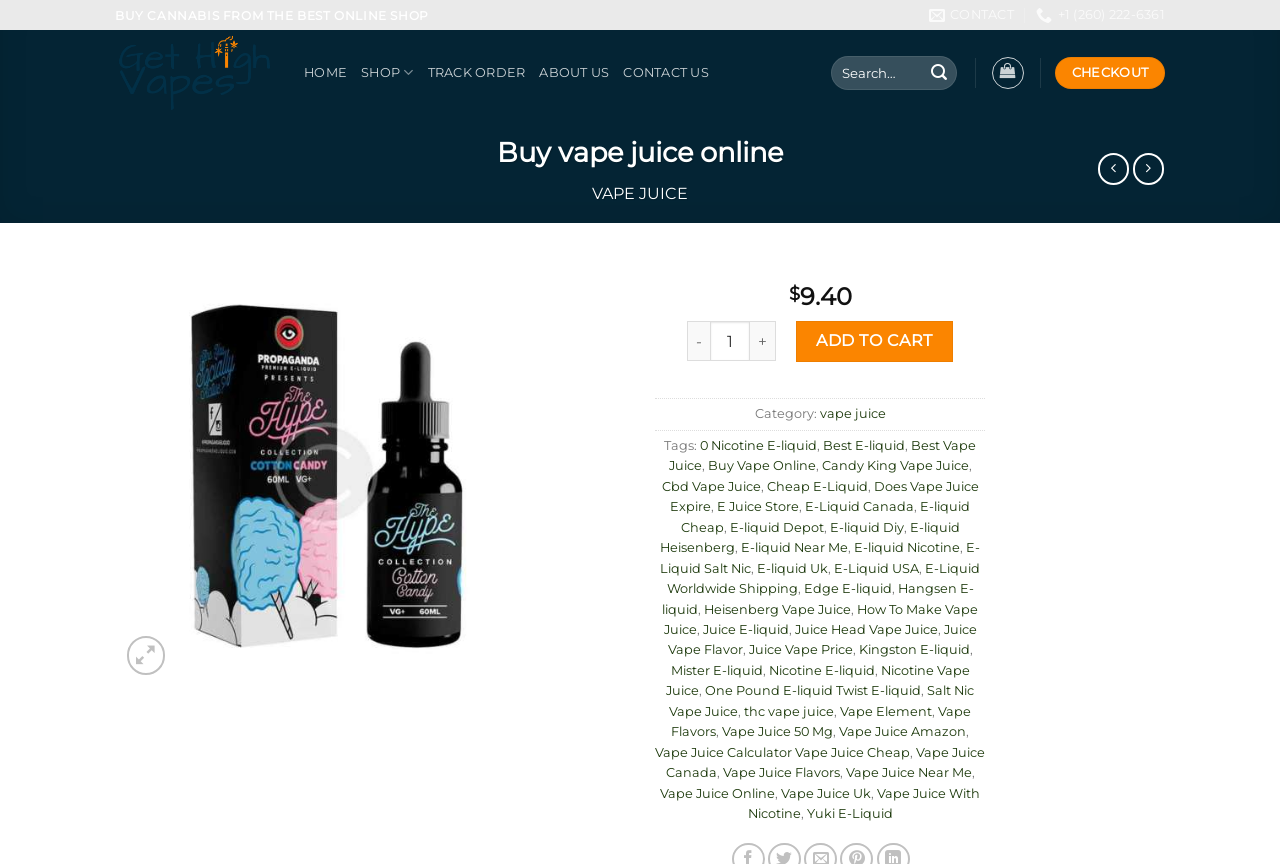Locate the bounding box coordinates of the area that needs to be clicked to fulfill the following instruction: "Checkout". The coordinates should be in the format of four float numbers between 0 and 1, namely [left, top, right, bottom].

[0.824, 0.066, 0.91, 0.103]